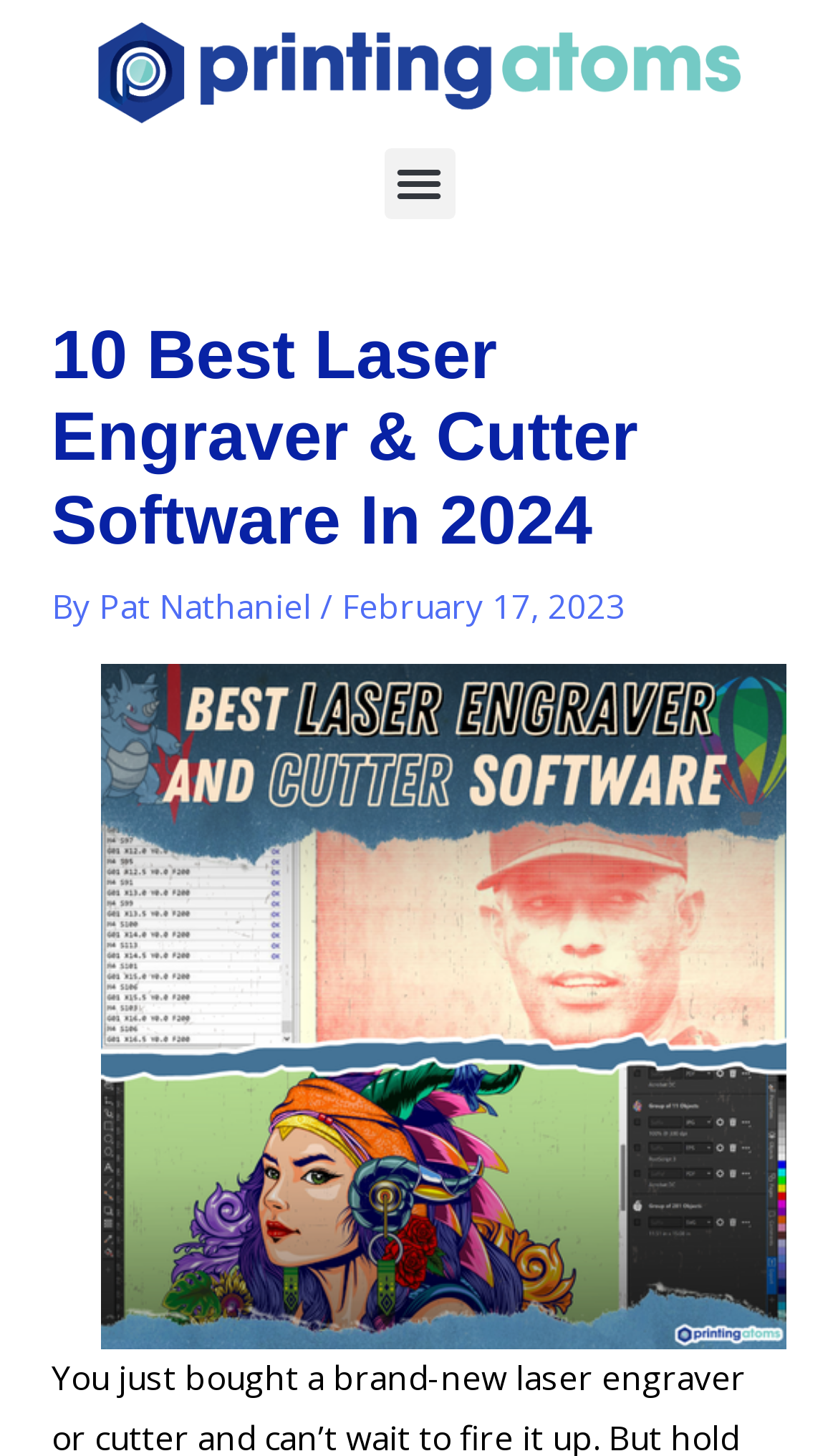Identify the bounding box for the UI element that is described as follows: "Menu".

[0.458, 0.101, 0.542, 0.15]